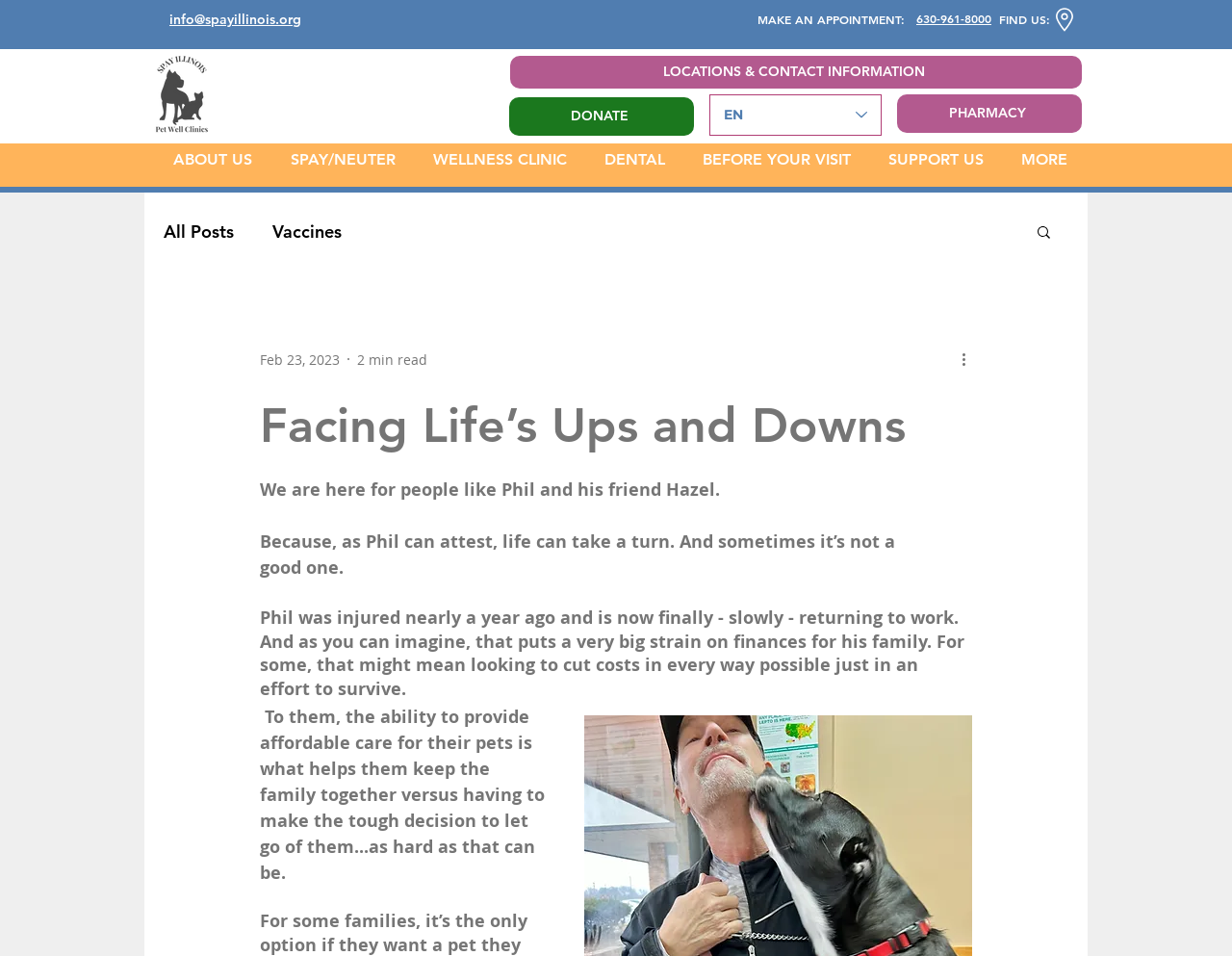What is the name of the wellness clinic?
Please provide a comprehensive answer to the question based on the webpage screenshot.

I found the name of the wellness clinic by looking at the link element with the text 'WELLNESS CLINIC' which has a bounding box coordinate of [0.333, 0.15, 0.472, 0.184].